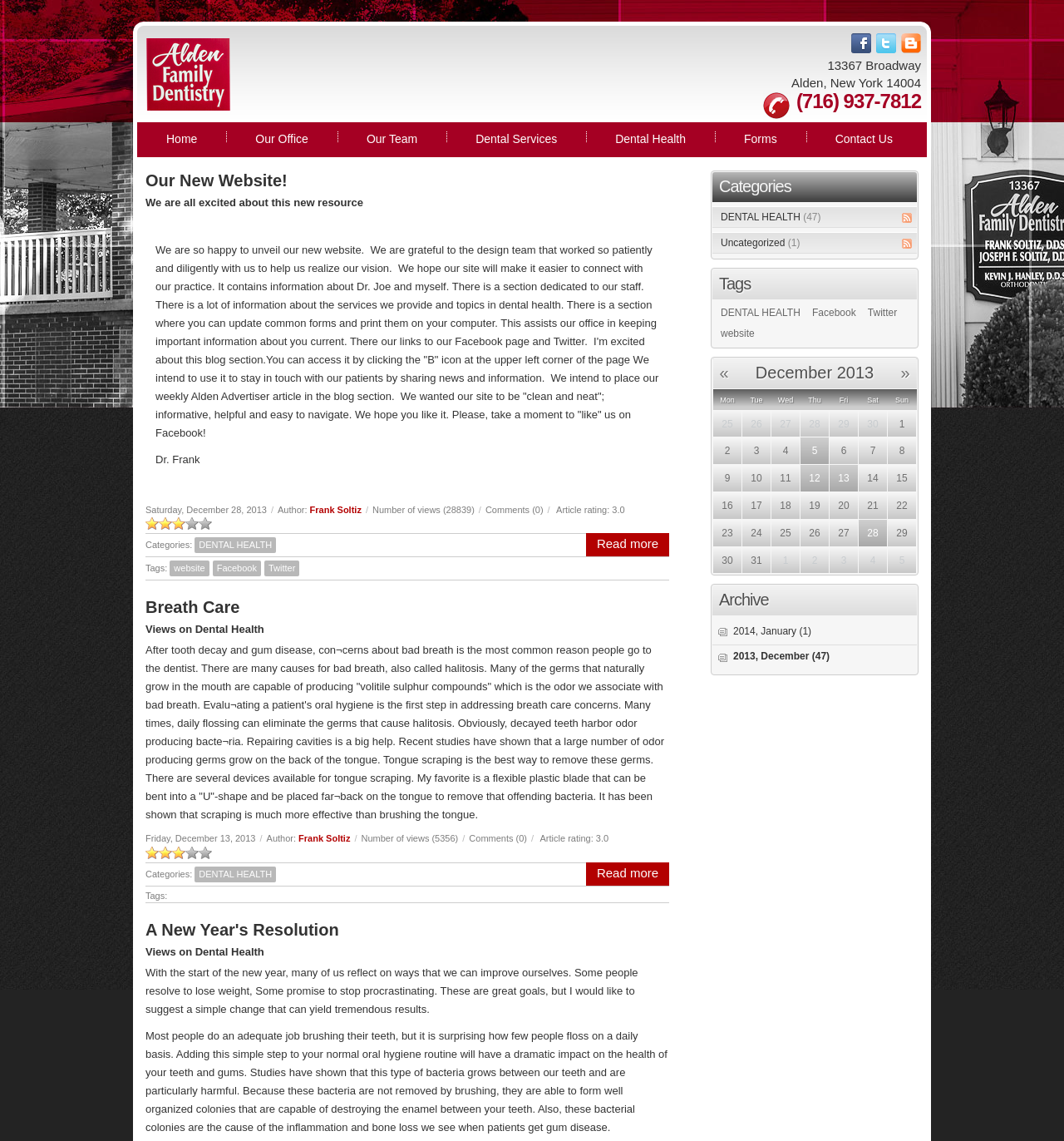Give a succinct answer to this question in a single word or phrase: 
What is the name of the dental practice?

Alden Family Dentistry